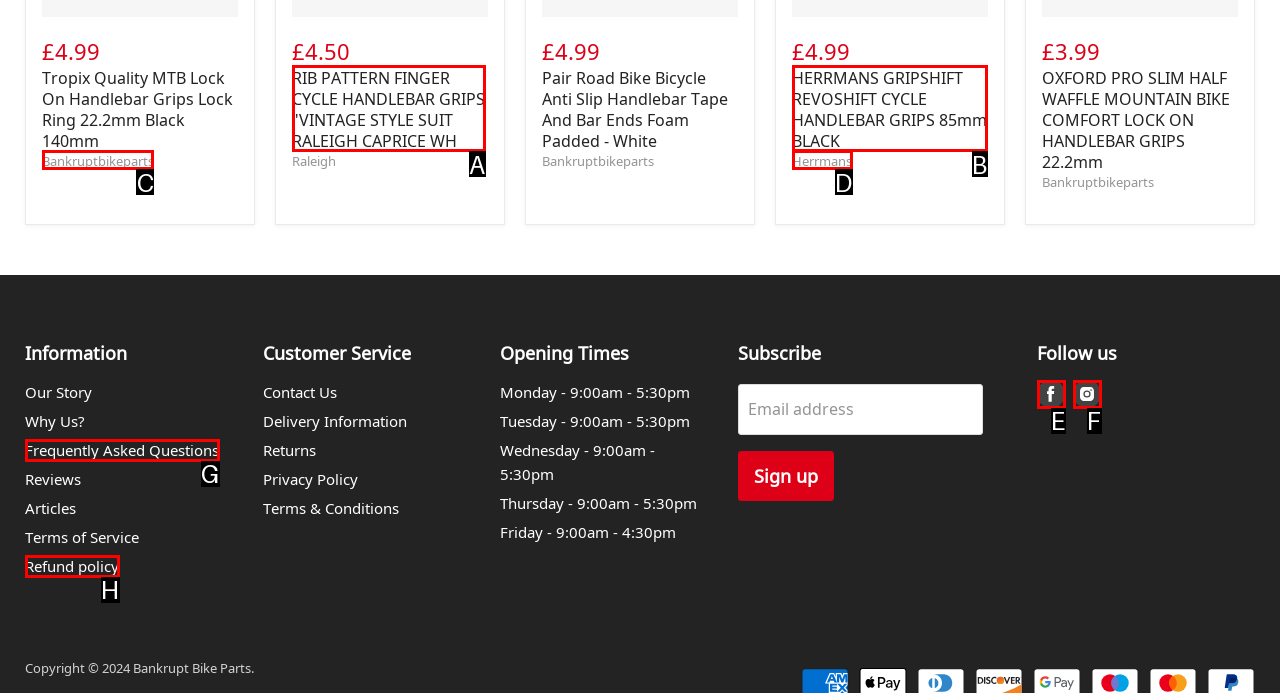Out of the given choices, which letter corresponds to the UI element required to Visit Bankruptbikeparts website? Answer with the letter.

C